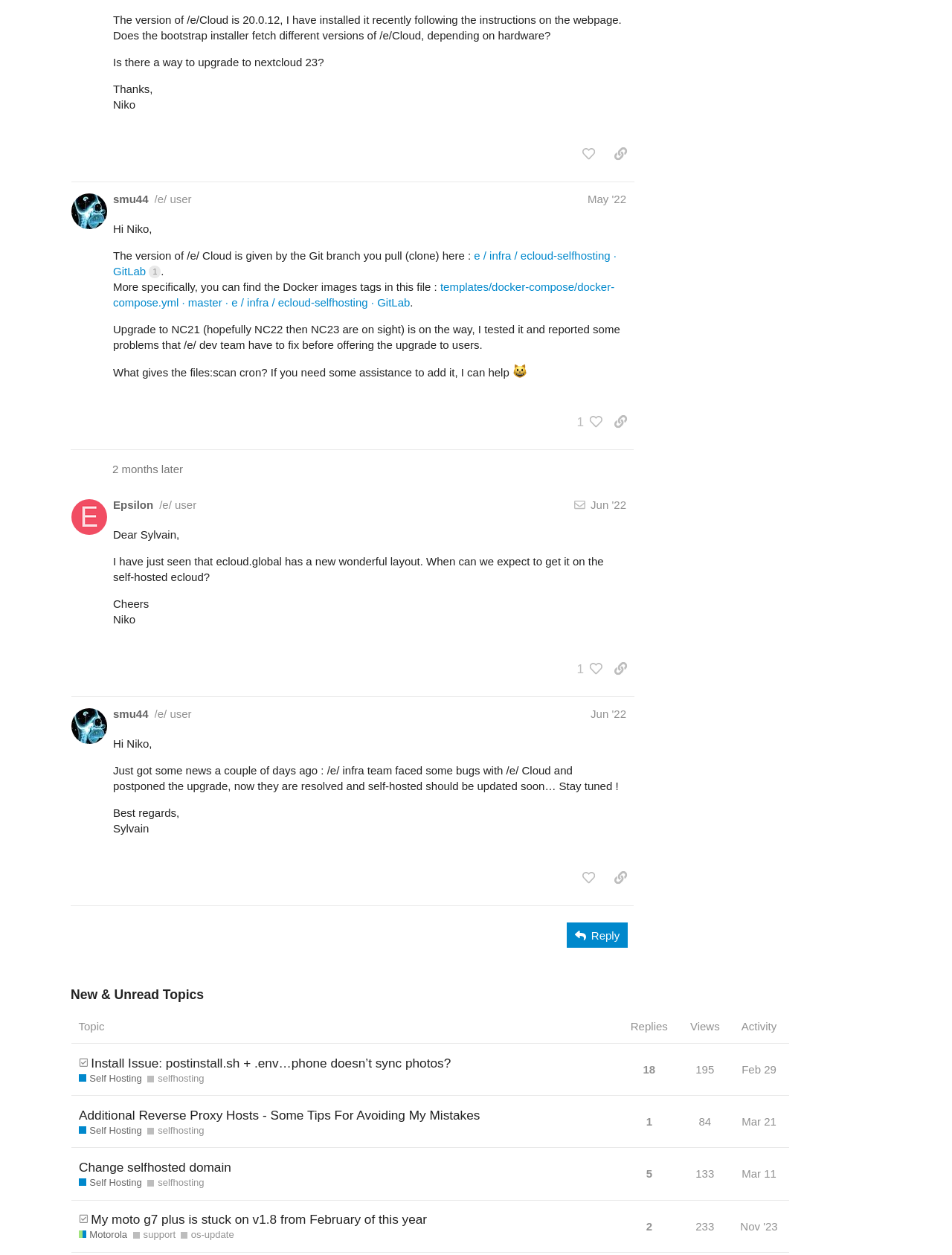Determine the bounding box for the UI element as described: "title="like this post"". The coordinates should be represented as four float numbers between 0 and 1, formatted as [left, top, right, bottom].

[0.604, 0.689, 0.633, 0.709]